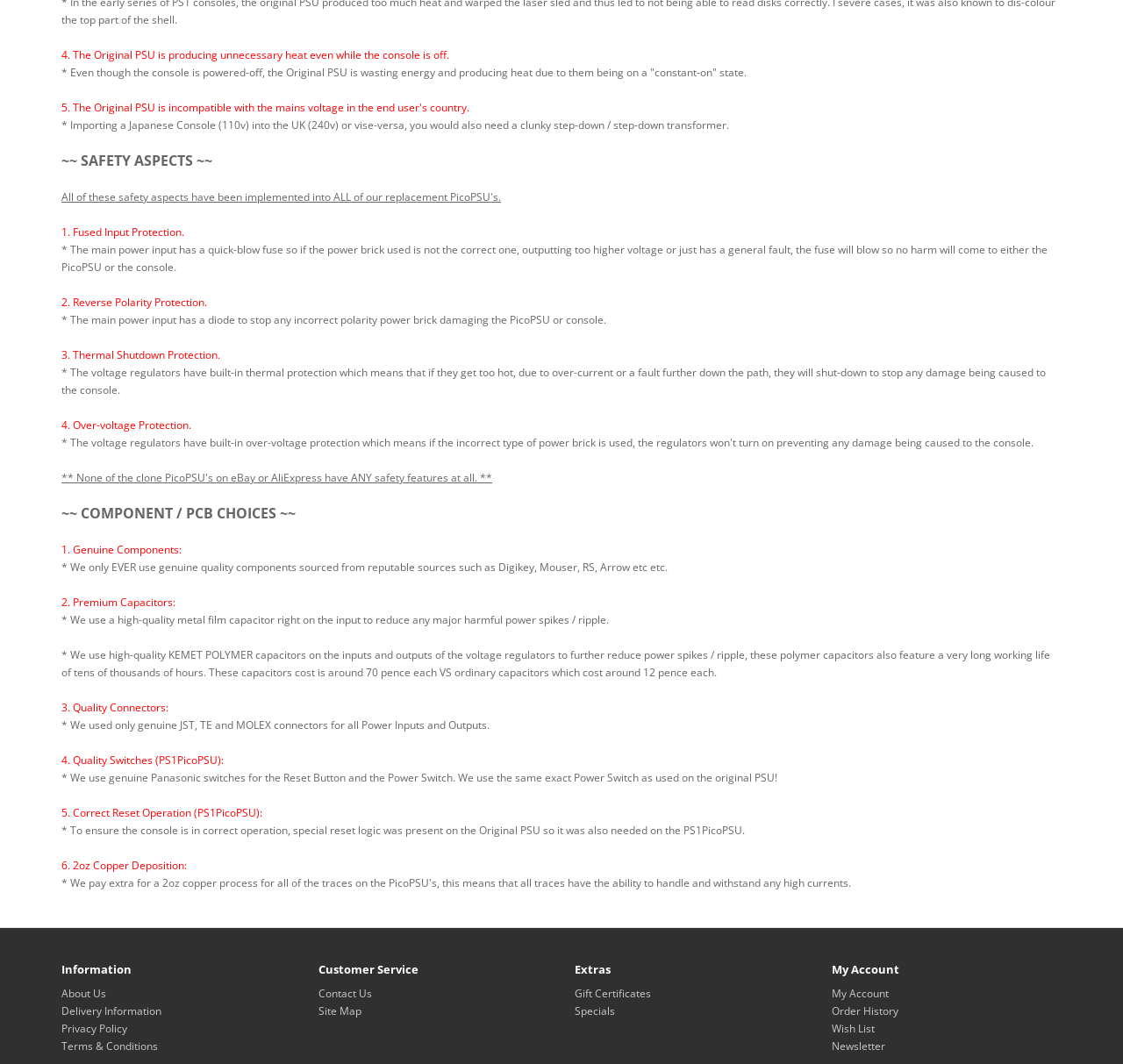Ascertain the bounding box coordinates for the UI element detailed here: "Delivery Information". The coordinates should be provided as [left, top, right, bottom] with each value being a float between 0 and 1.

[0.055, 0.943, 0.144, 0.957]